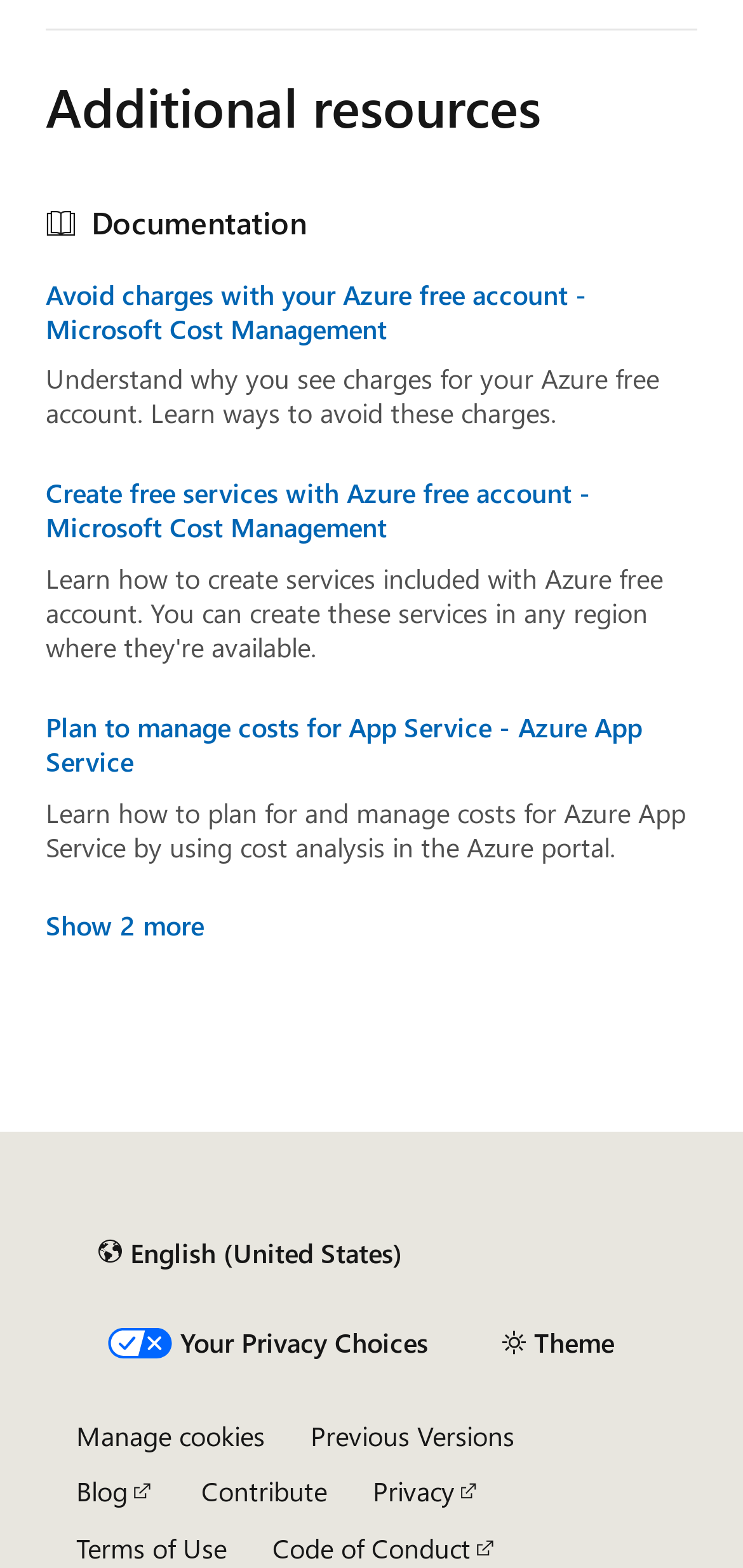Locate the bounding box coordinates of the element that needs to be clicked to carry out the instruction: "Click on 'Avoid charges with your Azure free account - Microsoft Cost Management'". The coordinates should be given as four float numbers ranging from 0 to 1, i.e., [left, top, right, bottom].

[0.062, 0.177, 0.938, 0.221]